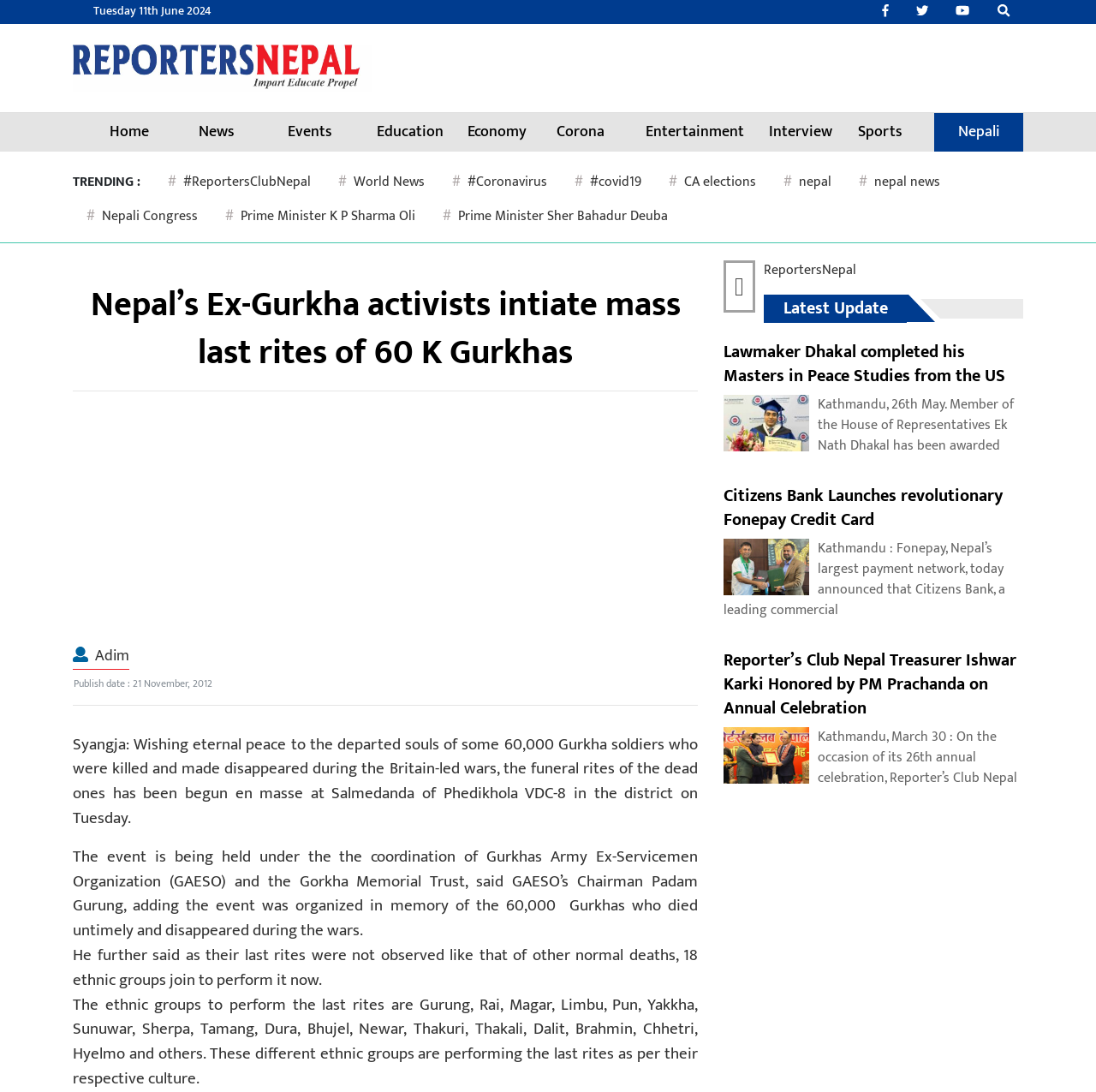Highlight the bounding box coordinates of the element that should be clicked to carry out the following instruction: "Click the 'ReportersNepal' link". The coordinates must be given as four float numbers ranging from 0 to 1, i.e., [left, top, right, bottom].

[0.697, 0.237, 0.781, 0.258]